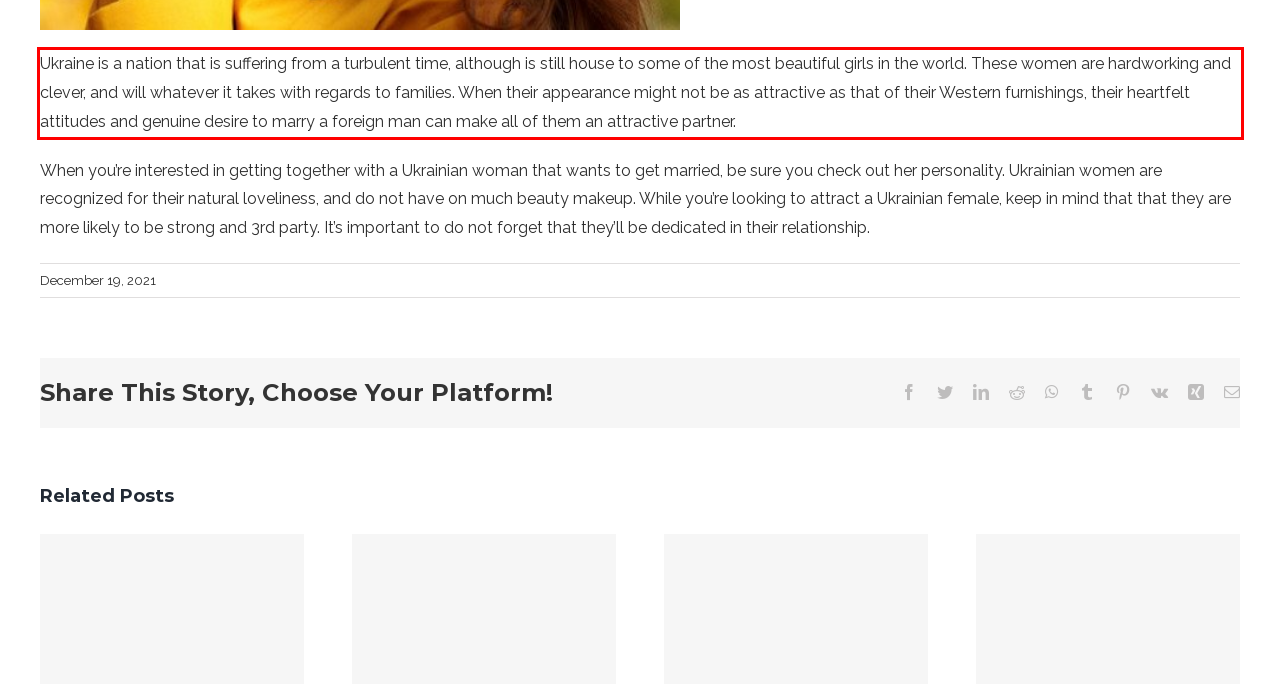Please examine the webpage screenshot and extract the text within the red bounding box using OCR.

Ukraine is a nation that is suffering from a turbulent time, although is still house to some of the most beautiful girls in the world. These women are hardworking and clever, and will whatever it takes with regards to families. When their appearance might not be as attractive as that of their Western furnishings, their heartfelt attitudes and genuine desire to marry a foreign man can make all of them an attractive partner.